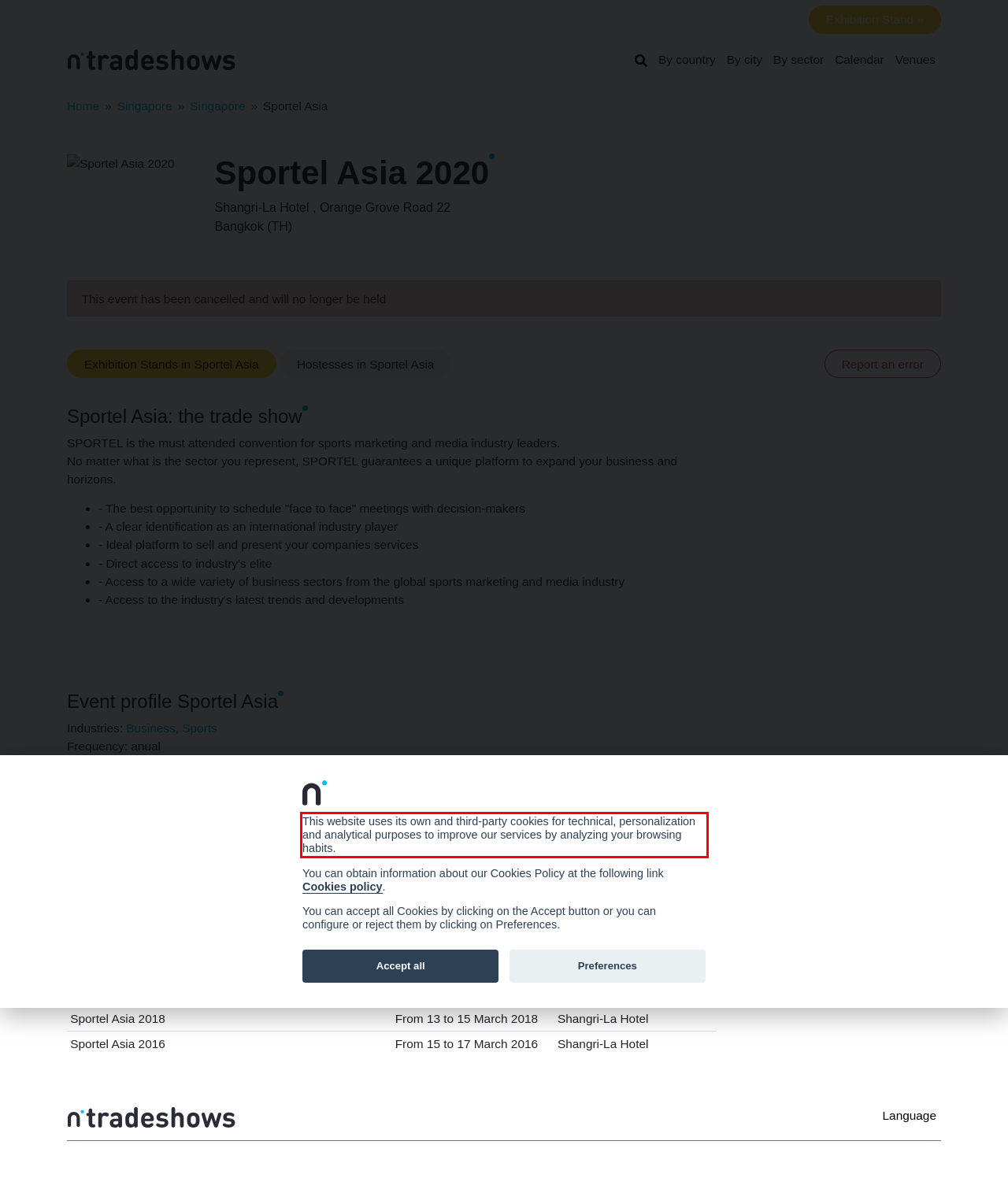Using the provided webpage screenshot, identify and read the text within the red rectangle bounding box.

This website uses its own and third-party cookies for technical, personalization and analytical purposes to improve our services by analyzing your browsing habits.